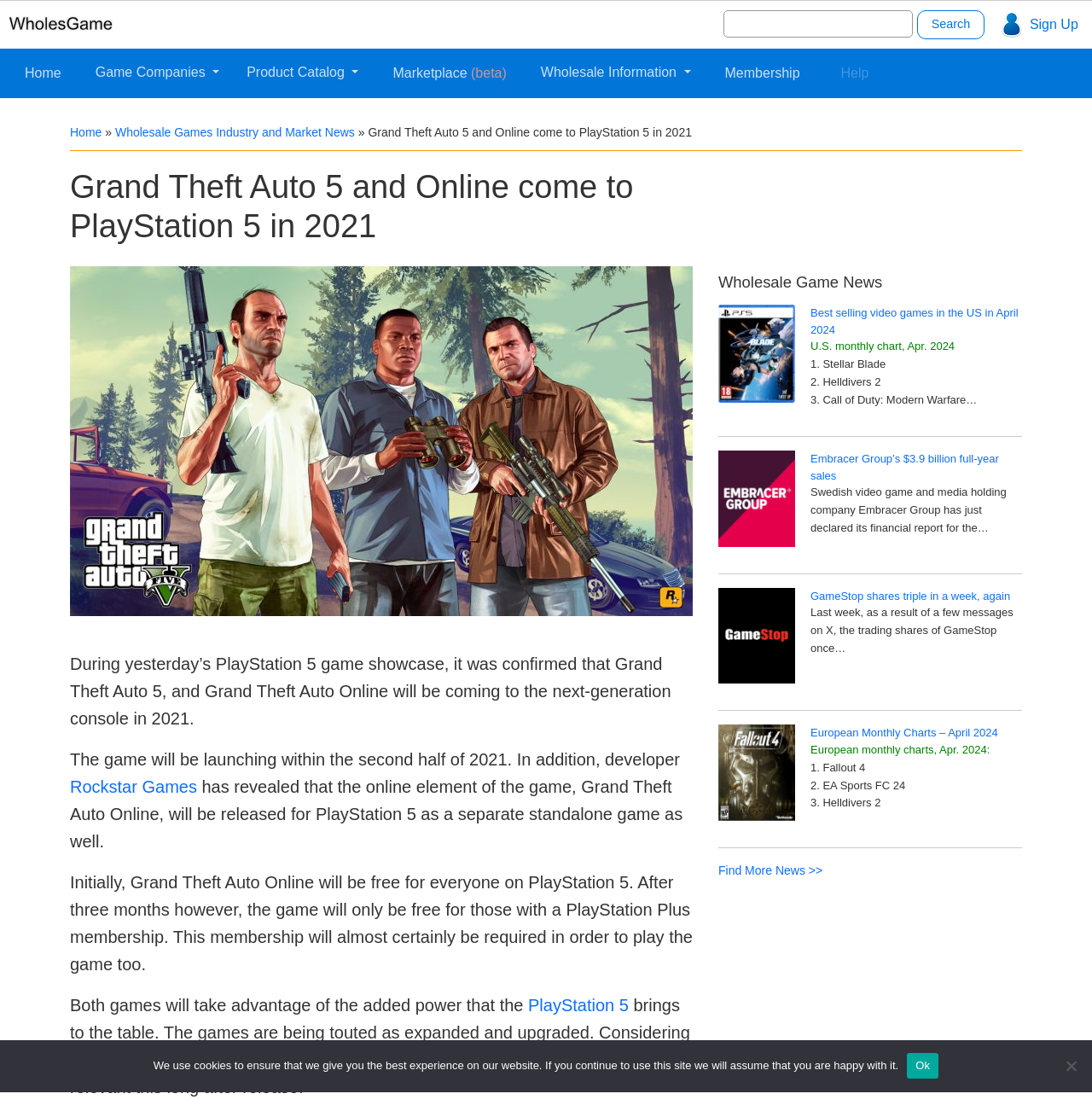Pinpoint the bounding box coordinates of the area that must be clicked to complete this instruction: "Search for a game".

[0.663, 0.009, 0.836, 0.034]